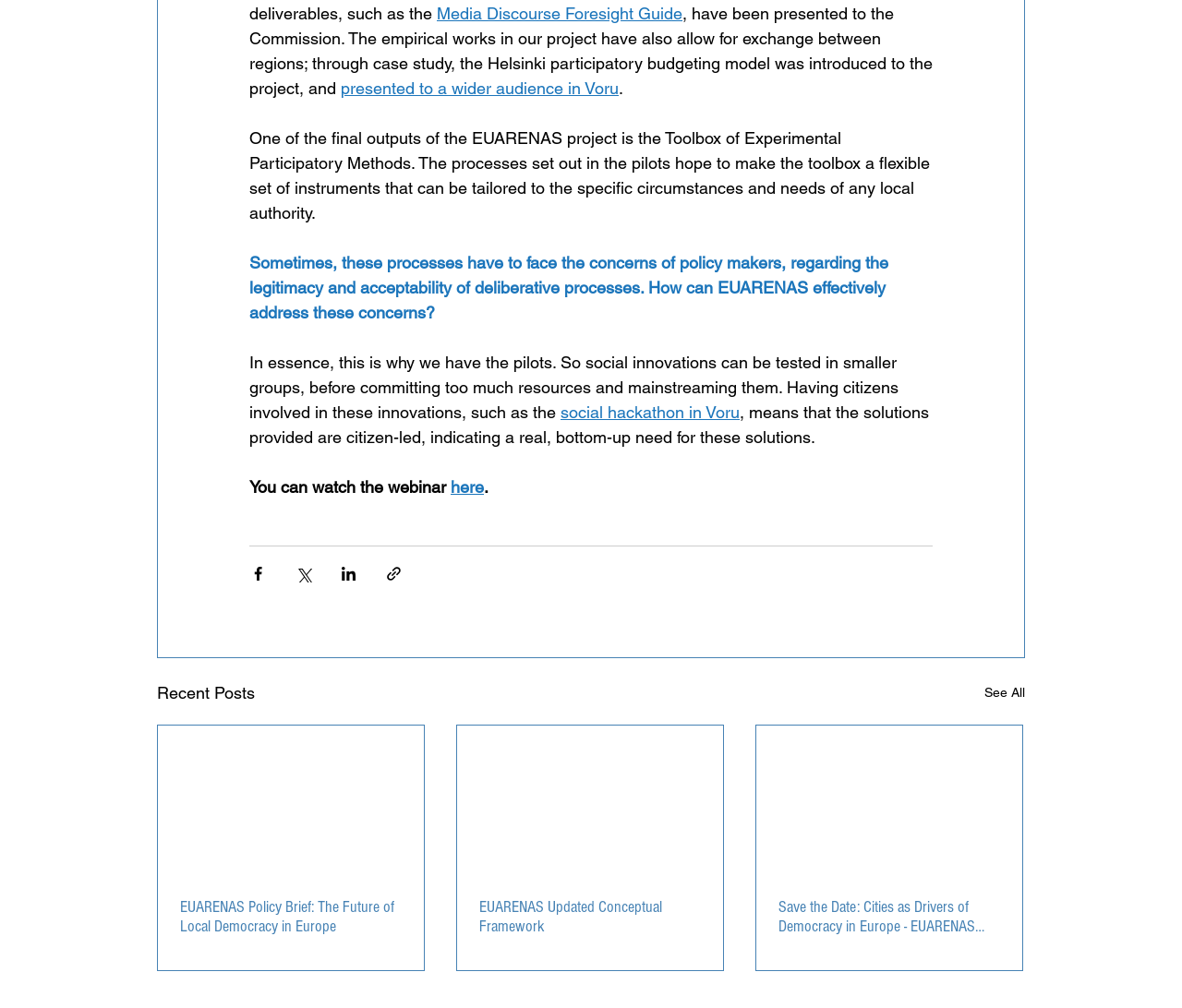Given the element description "parent_node: EUARENAS Updated Conceptual Framework", identify the bounding box of the corresponding UI element.

[0.387, 0.72, 0.612, 0.868]